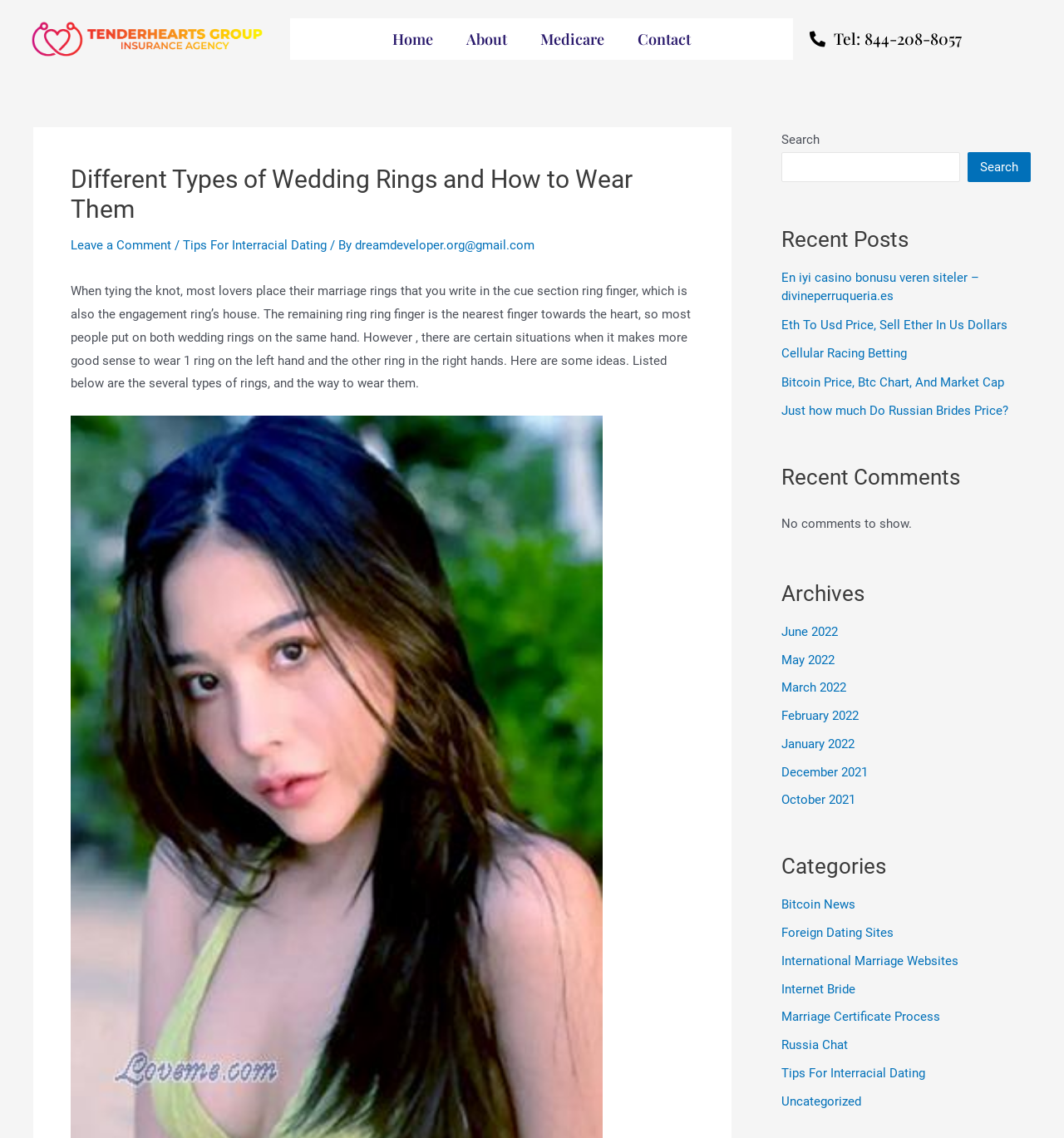What is the main title displayed on this webpage?

Different Types of Wedding Rings and How to Wear Them